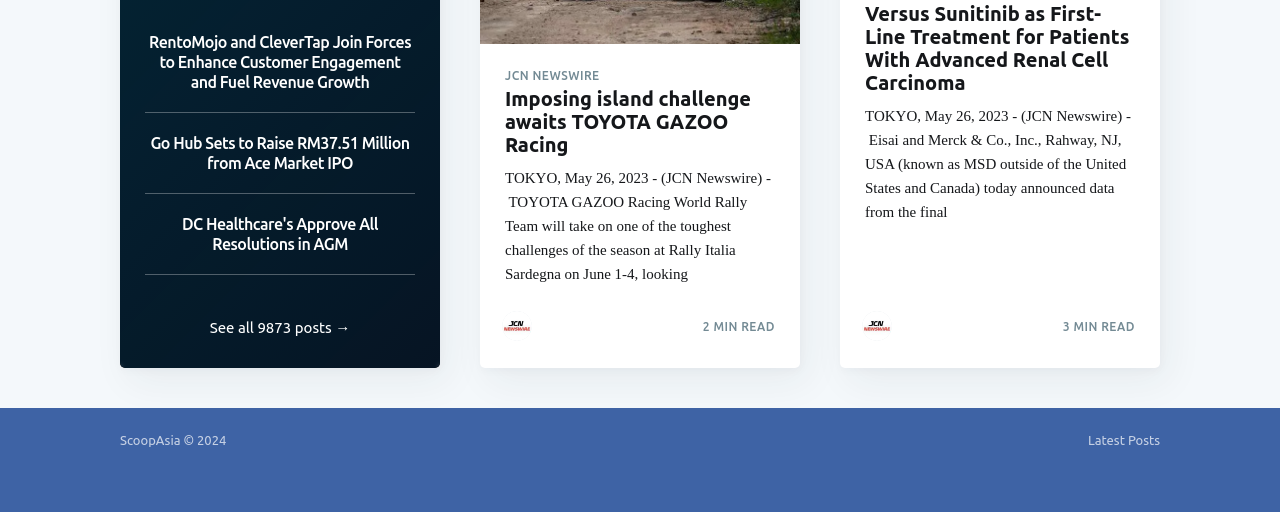How many news articles are displayed on the webpage?
Provide a comprehensive and detailed answer to the question.

I counted the news articles on the webpage, which are the ones with titles 'Imposing island challenge awaits TOYOTA GAZOO Racing', 'TOKYO, May 26, 2023 - (JCN Newswire) - ...', and 'TOKYO, May 26, 2023 - (JCN Newswire) - ...' again. There are three news articles in total.